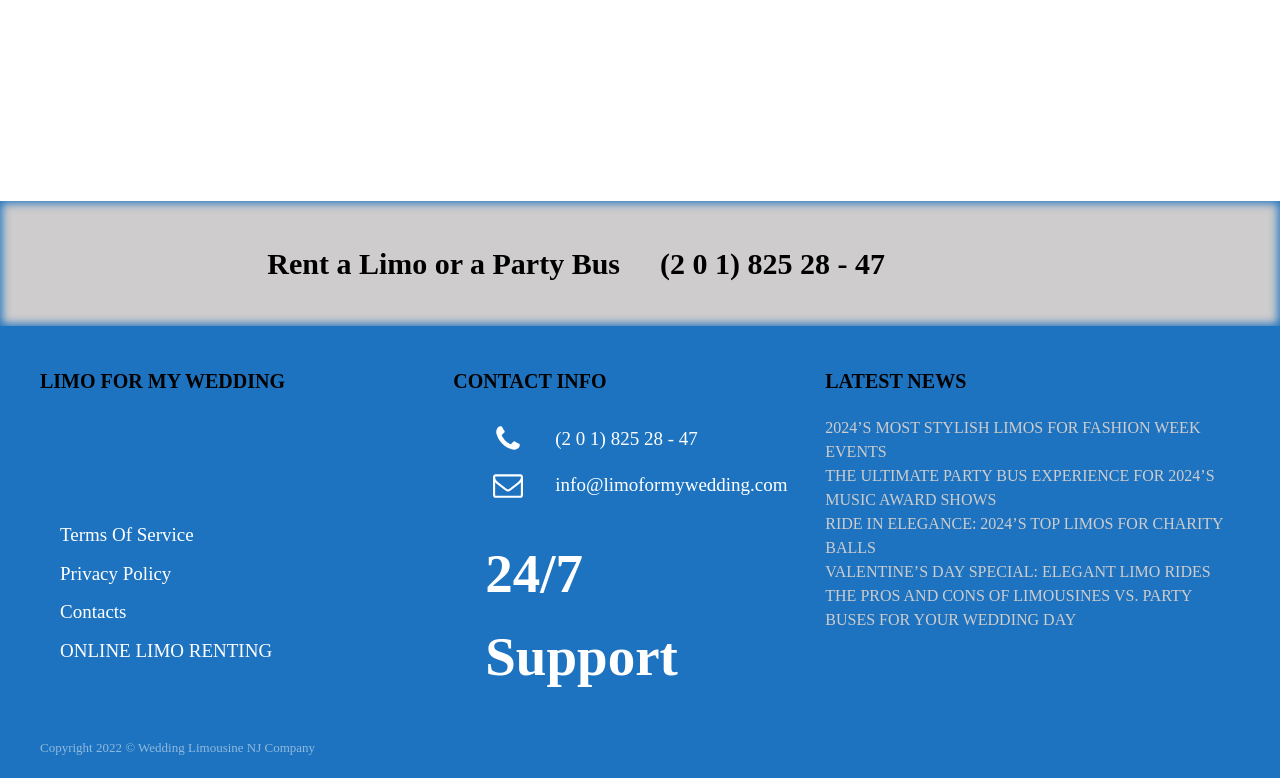What is the theme of the webpage?
Ensure your answer is thorough and detailed.

I analyzed the content of the webpage, including the headings and links, and determined that the theme of the webpage is related to wedding limousine services.